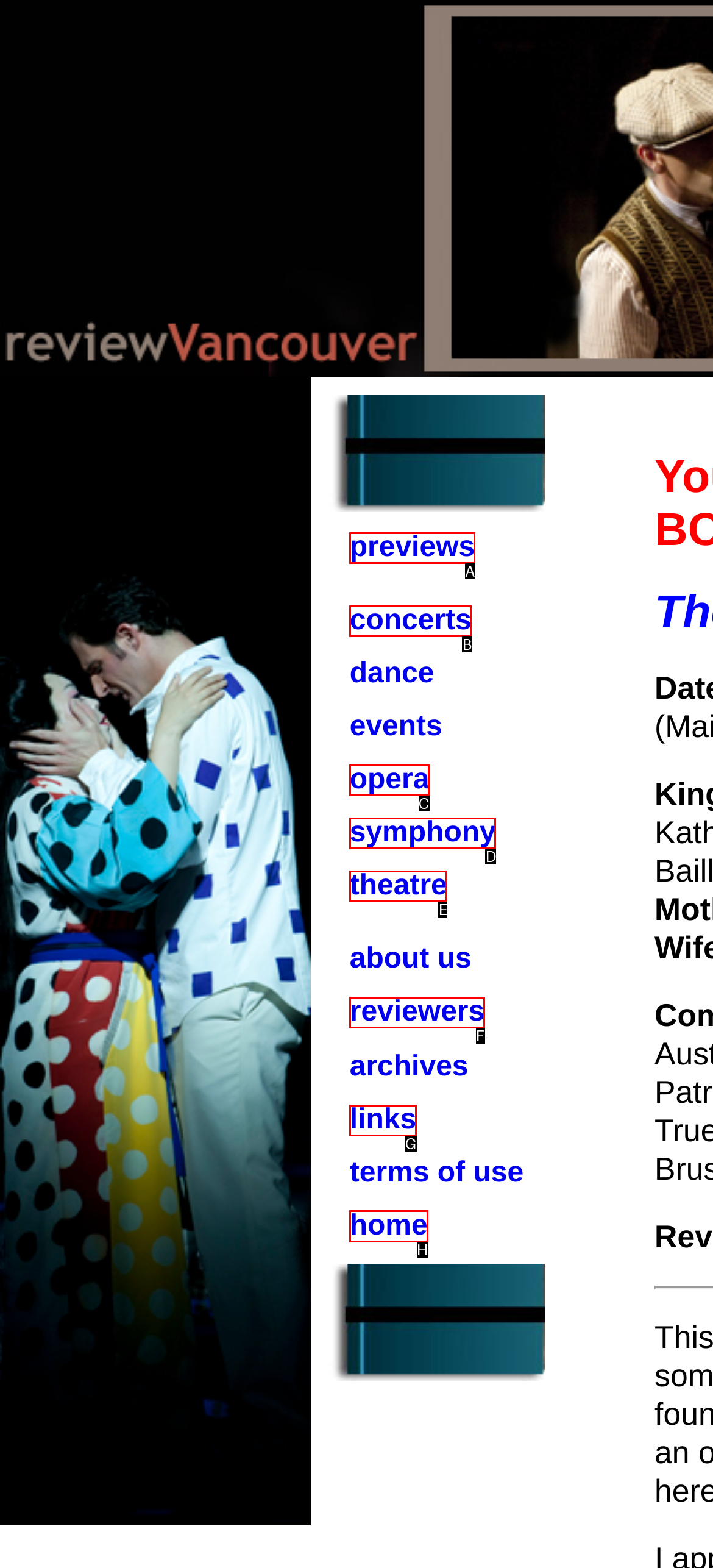Identify the appropriate choice to fulfill this task: Leave a reply
Respond with the letter corresponding to the correct option.

None